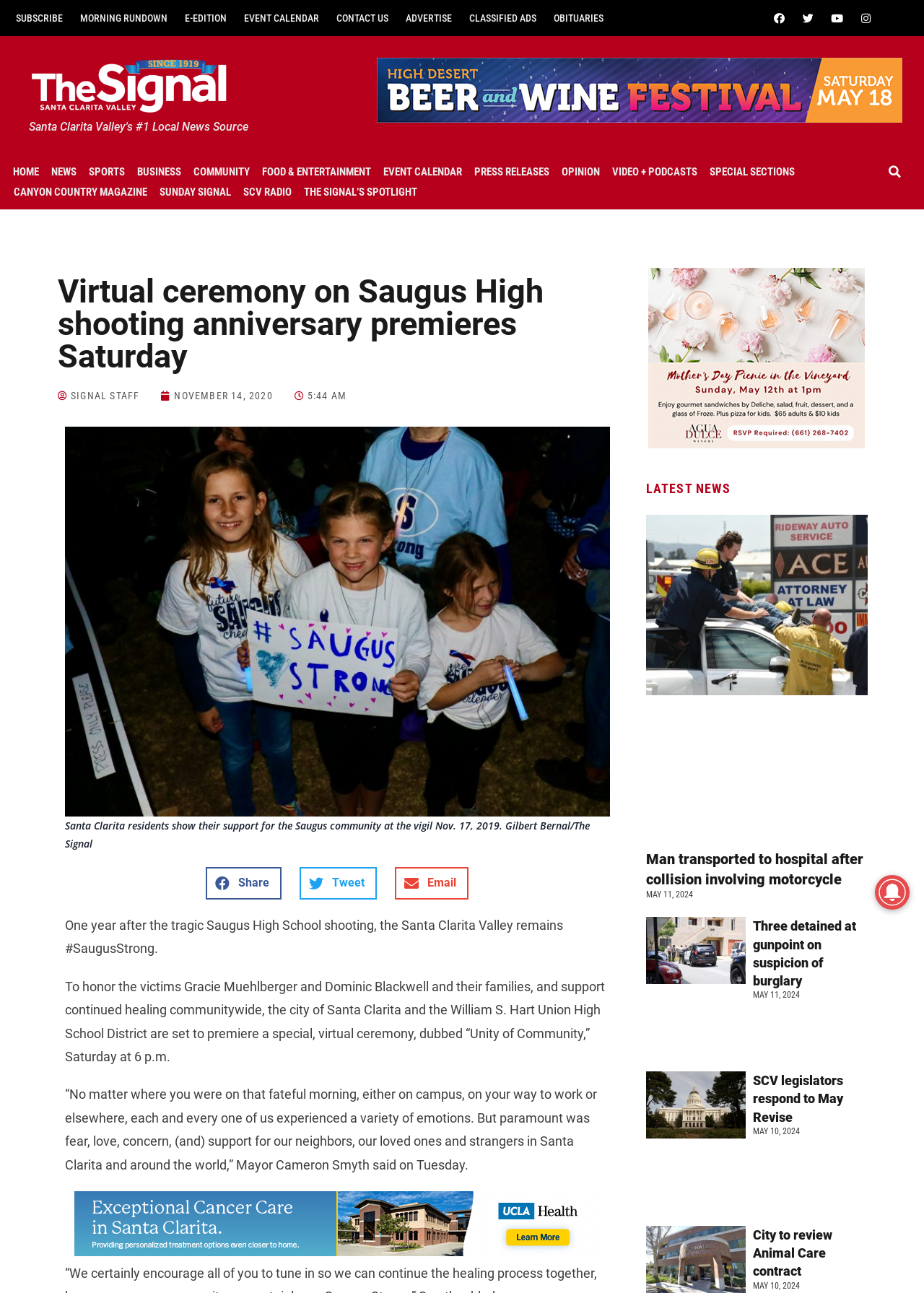Generate a comprehensive description of the contents of the webpage.

The webpage is a news article from a local news source, with a focus on the Santa Clarita Valley. At the top of the page, there is a navigation menu with links to various sections, including "Home", "News", "Sports", and "Community". Below this, there is a prominent heading that reads "Virtual ceremony on Saugus High shooting anniversary premieres Saturday".

The main content of the article is divided into several sections. The first section features a heading that reads "One year after the tragic Saugus High School shooting, the Santa Clarita Valley remains #SaugusStrong." Below this, there is a paragraph of text that describes the upcoming virtual ceremony to honor the victims of the shooting. There is also a figure with a caption that shows a photo of Santa Clarita residents showing their support for the Saugus community at a vigil in 2019.

To the right of the main content, there is a sidebar with several links to social media platforms, including Facebook, Twitter, and Instagram. There is also a search bar and a button to subscribe to the news source.

Below the main content, there is a section with the heading "LATEST NEWS". This section features three articles with headings, summaries, and links to read more. The articles appear to be about local news, including a collision involving a motorcycle, a burglary, and a response to a budget revision.

Throughout the page, there are several advertisements and iframes, including a large advertisement at the bottom of the page. There is also a small image at the bottom right corner of the page.